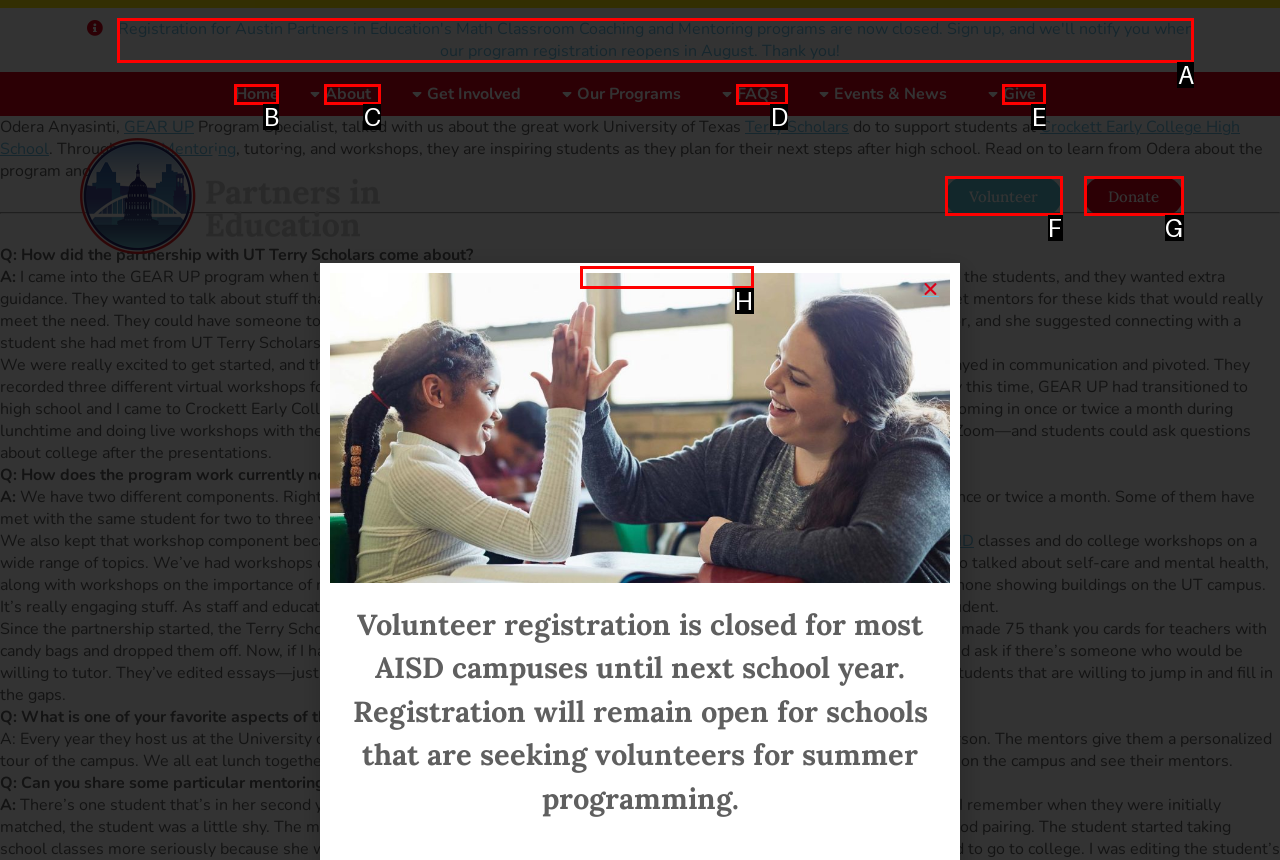Tell me which one HTML element best matches the description: Bedichek Middle School
Answer with the option's letter from the given choices directly.

H